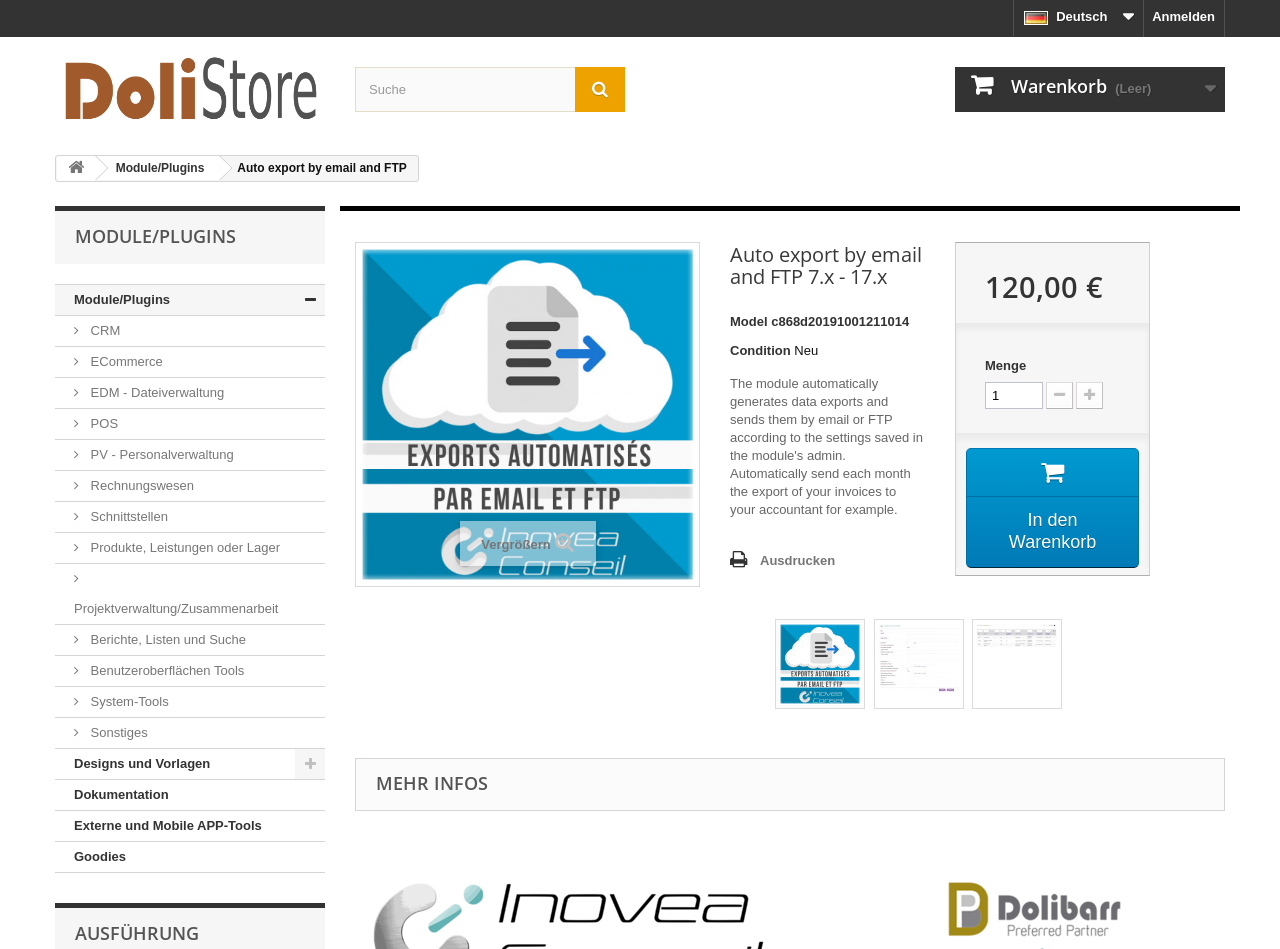What is the function of the button with the shopping cart icon? Based on the screenshot, please respond with a single word or phrase.

Add to cart